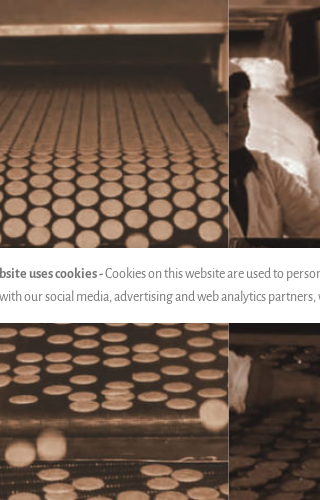Detail the scene shown in the image extensively.

The image showcases a production line where circular, cookie-like items are being processed, reflecting a meticulous and streamlined manufacturing environment. It appears that these items are related to the creation of alfajores, a traditional treat synonymous with the Havanna brand. Behind the cookies, a worker can be seen, emphasizing the artisanal approach and craftsmanship integral to the process. This visual captures the essence of quality and dedication present in the preparation of these beloved sweets, highlighting the brand's commitment to maintaining its established recipes and methods since 1947. The scene immerses viewers in the world of Havanna, where indulgence and tradition come together.